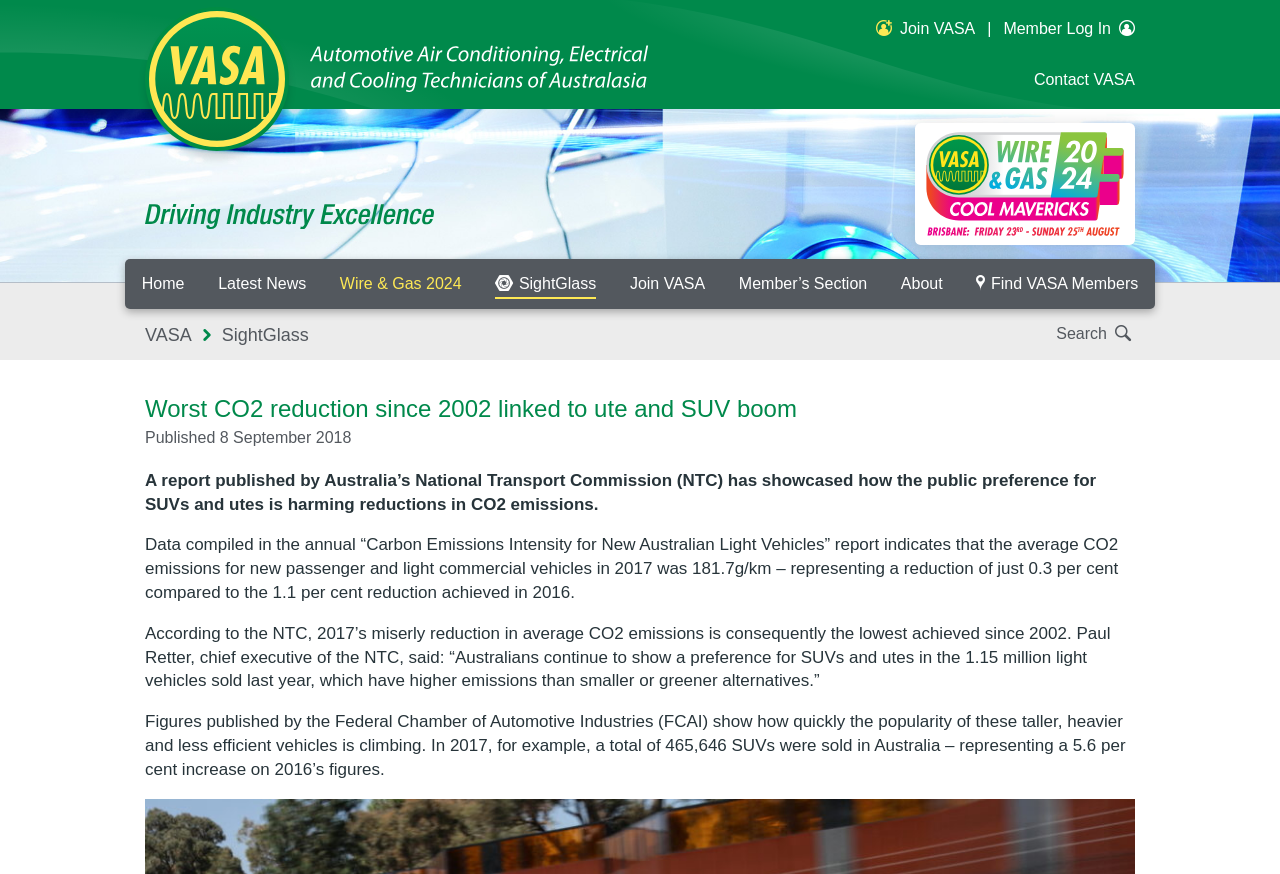Identify the bounding box of the UI component described as: "Member’s Section".

[0.564, 0.297, 0.691, 0.354]